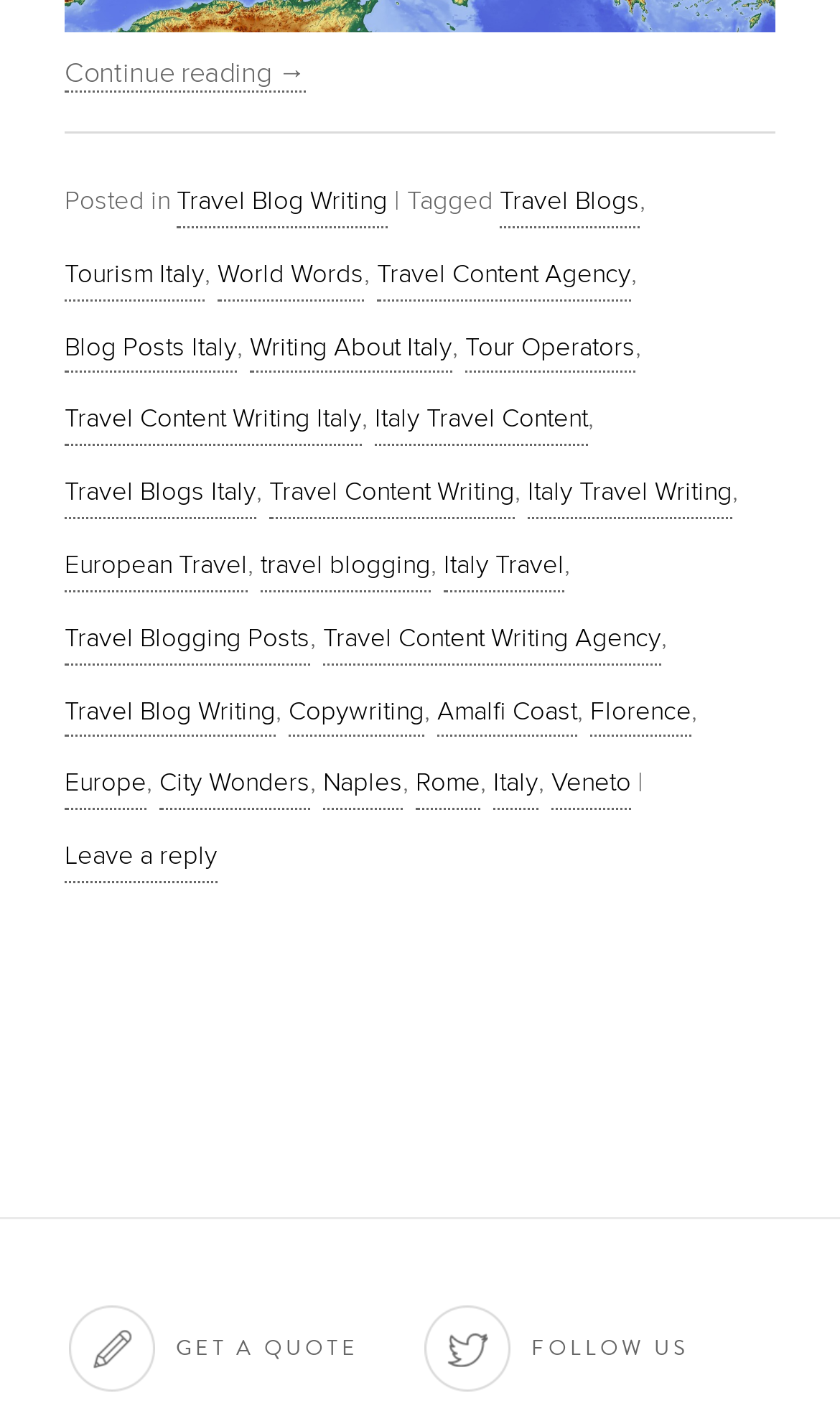Please determine the bounding box coordinates of the element's region to click in order to carry out the following instruction: "Click on 'Leave a reply'". The coordinates should be four float numbers between 0 and 1, i.e., [left, top, right, bottom].

[0.077, 0.58, 0.259, 0.631]